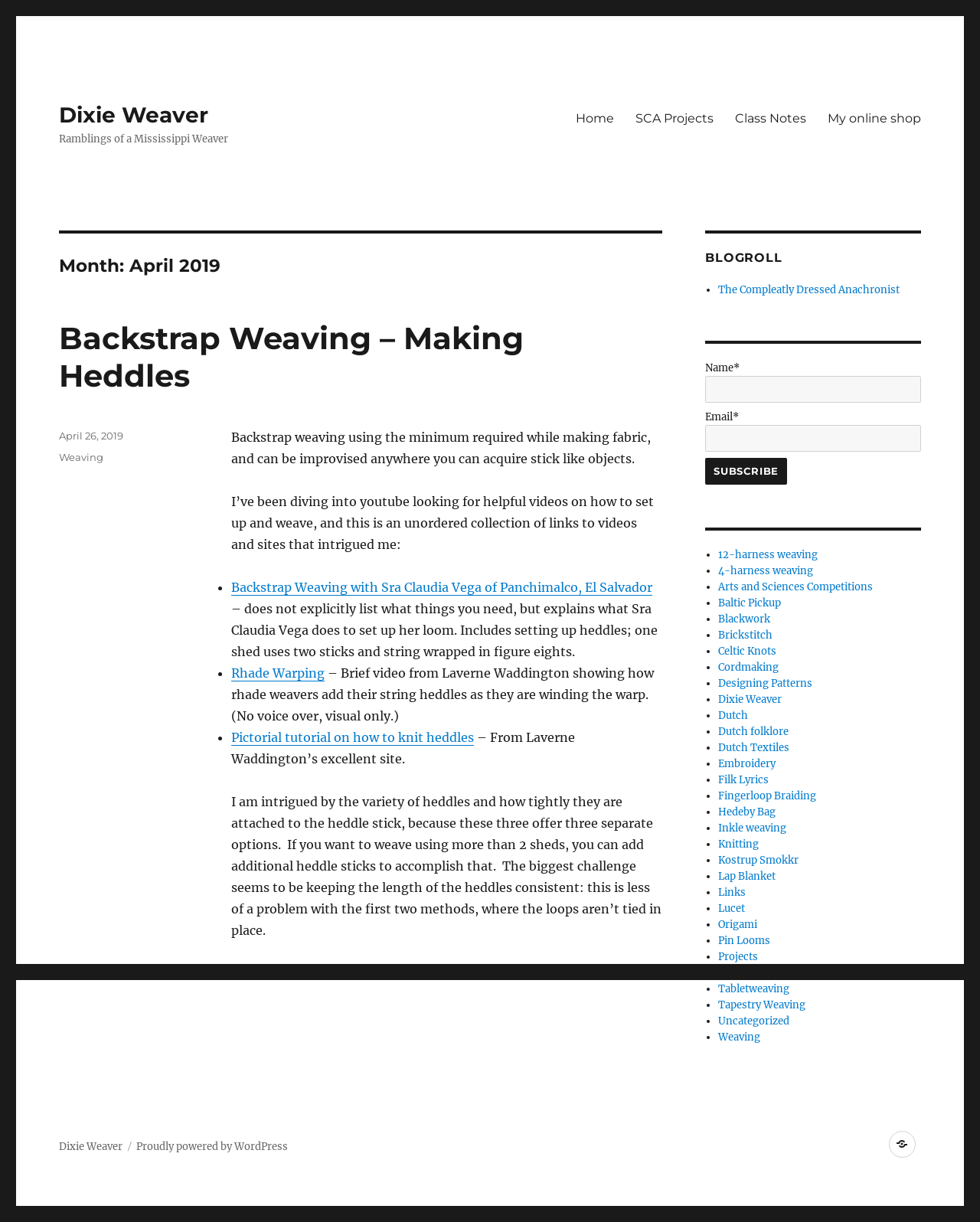Describe the webpage meticulously, covering all significant aspects.

The webpage is a blog post titled "Backstrap Weaving – Making Heddles" by Dixie Weaver, dated April 26, 2019. At the top, there is a navigation menu with links to "Home", "SCA Projects", "Class Notes", and "My online shop". Below the navigation menu, there is a header section with the title "Month: April 2019" and a subheading "Ramblings of a Mississippi Weaver".

The main content of the blog post is divided into sections. The first section describes backstrap weaving, explaining that it requires minimal equipment and can be improvised anywhere. The section includes a link to a YouTube video and a brief description of the video's content.

The next section is a list of links to various resources on backstrap weaving, including videos and websites. Each link is accompanied by a brief description of the content. The list is formatted with bullet points, and the links are indented below the bullet points.

Following the list of resources, there is a section of text discussing the challenges of backstrap weaving, particularly in terms of keeping the length of the heddles consistent.

At the bottom of the page, there is a footer section with links to categories, including "Weaving", and a section for subscribing to the blog. There is also a section titled "BLOGROLL" with links to various blogs and websites related to weaving and other crafts.

On the right-hand side of the page, there is a complementary section with a heading "BLOGROLL" and a list of links to various blogs and websites. There is also a section for subscribing to the blog, with fields for entering a name and email address, and a "Subscribe" button.